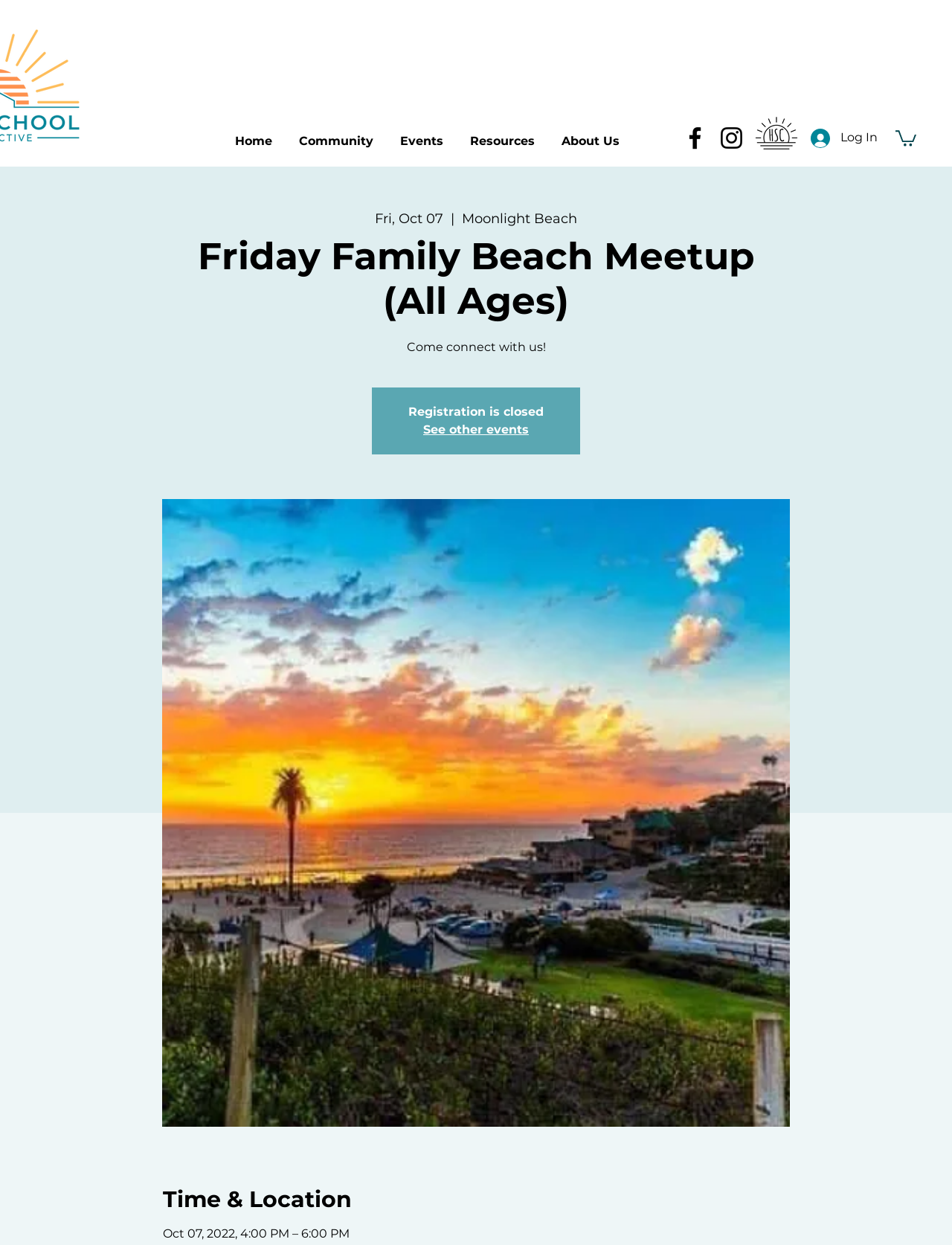What is the location of the event?
Based on the image content, provide your answer in one word or a short phrase.

Moonlight Beach